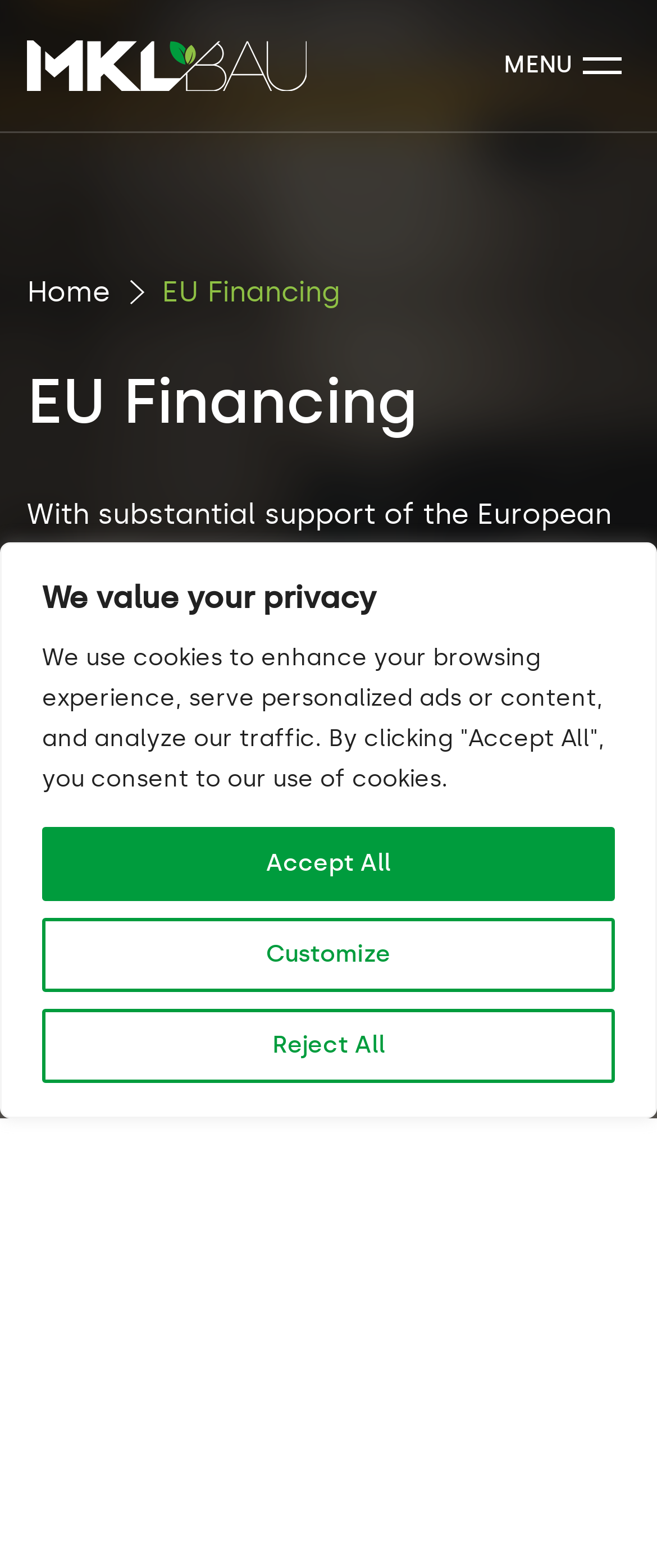Give a short answer using one word or phrase for the question:
What is the function of the button 'Otwórz / Zamknij menu'?

To open or close the menu